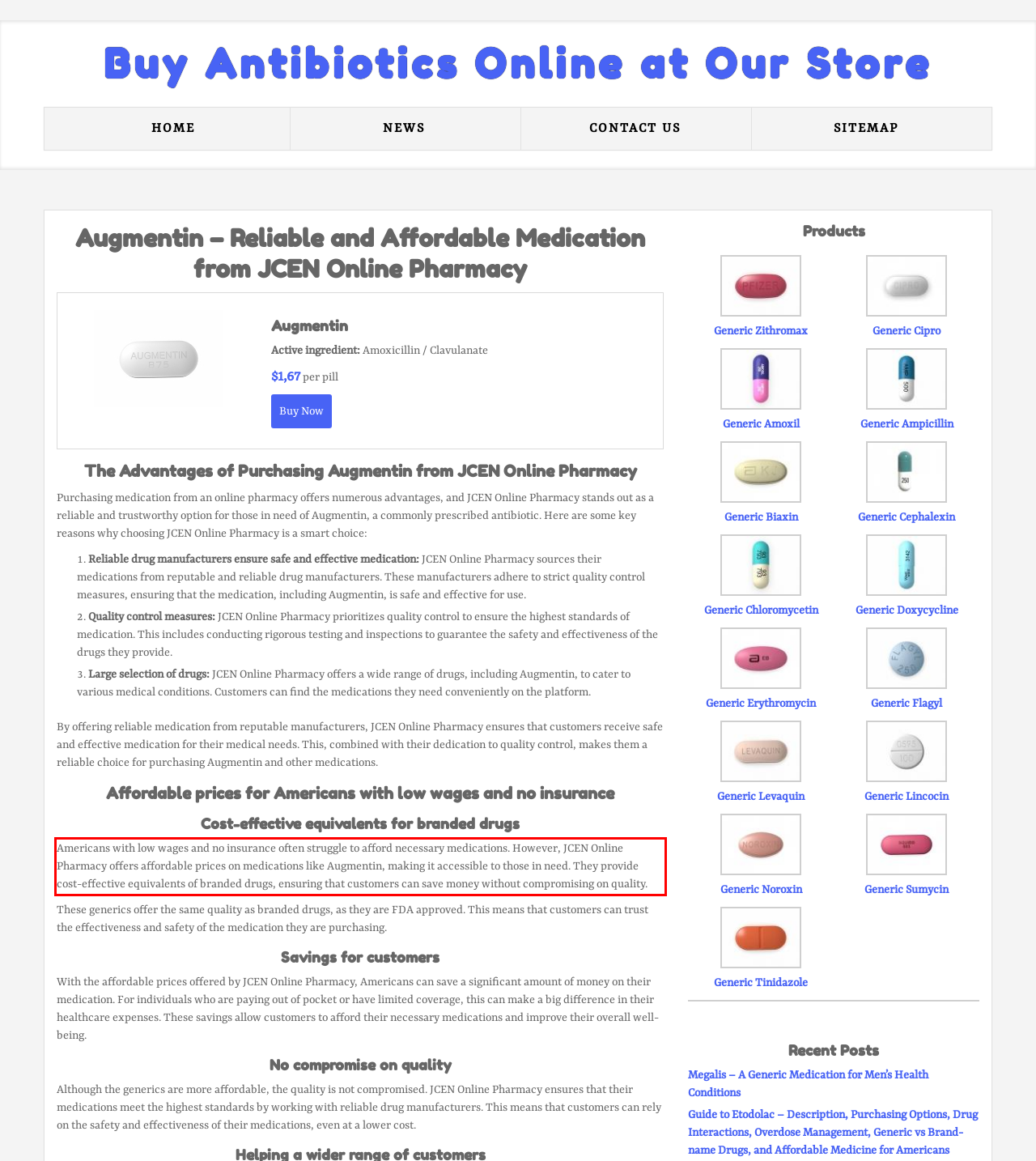Please take the screenshot of the webpage, find the red bounding box, and generate the text content that is within this red bounding box.

Americans with low wages and no insurance often struggle to afford necessary medications. However, JCEN Online Pharmacy offers affordable prices on medications like Augmentin, making it accessible to those in need. They provide cost-effective equivalents of branded drugs, ensuring that customers can save money without compromising on quality.